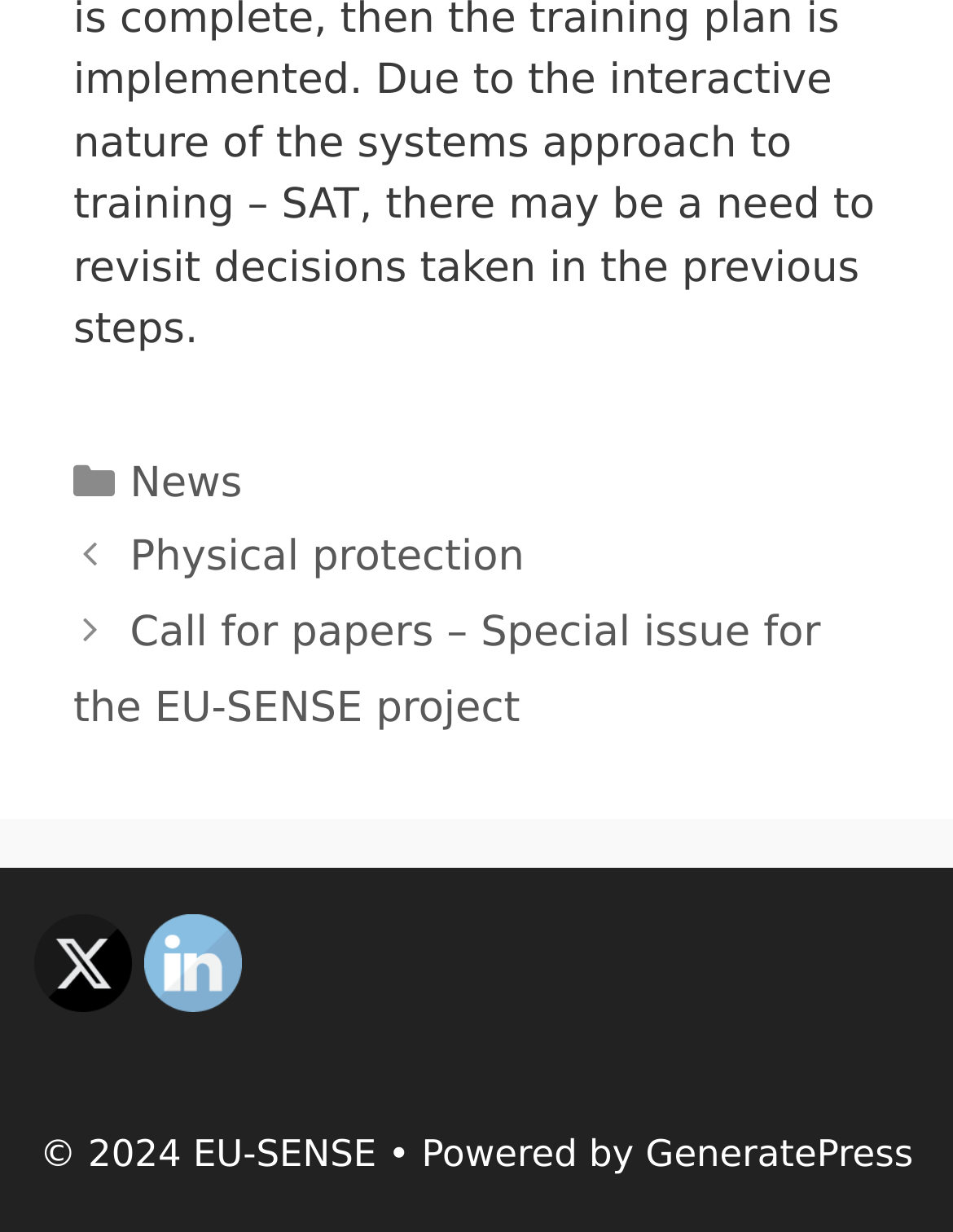Provide the bounding box coordinates in the format (top-left x, top-left y, bottom-right x, bottom-right y). All values are floating point numbers between 0 and 1. Determine the bounding box coordinate of the UI element described as: News

[0.136, 0.373, 0.254, 0.412]